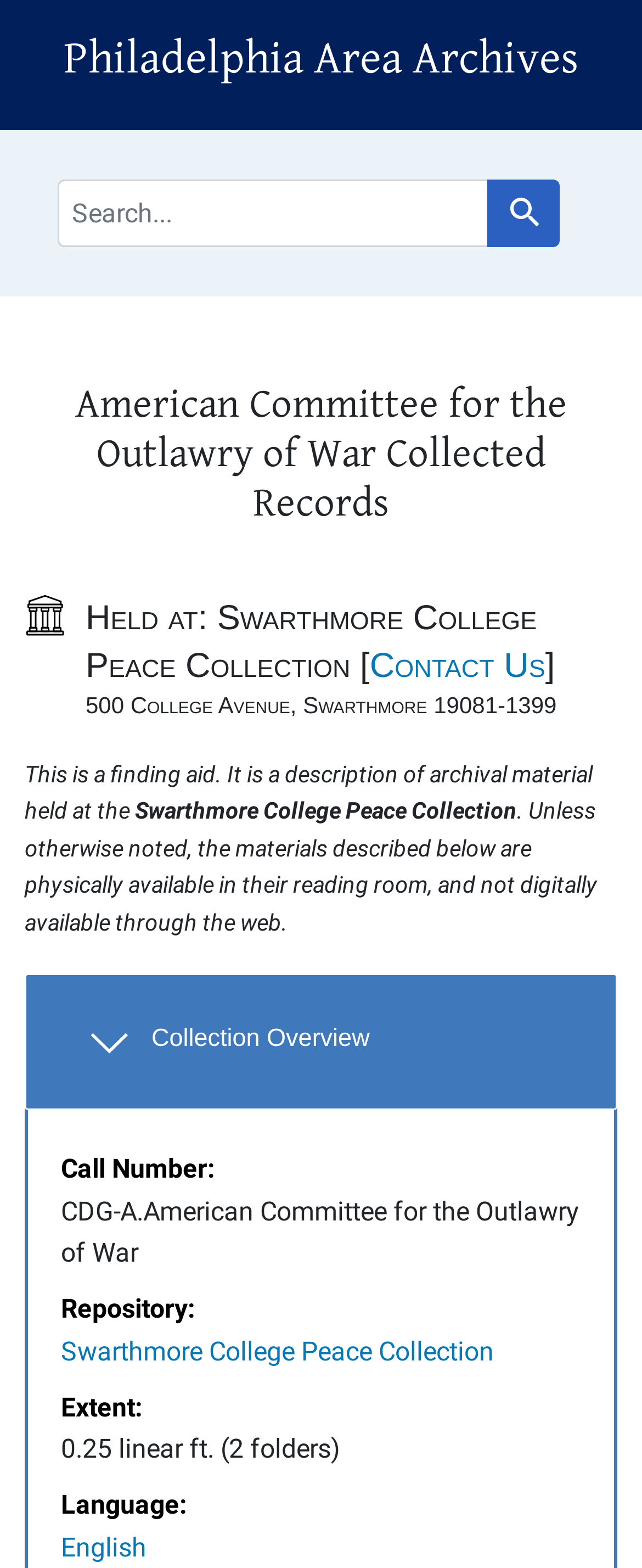What is the language of the collection?
Using the visual information, respond with a single word or phrase.

English